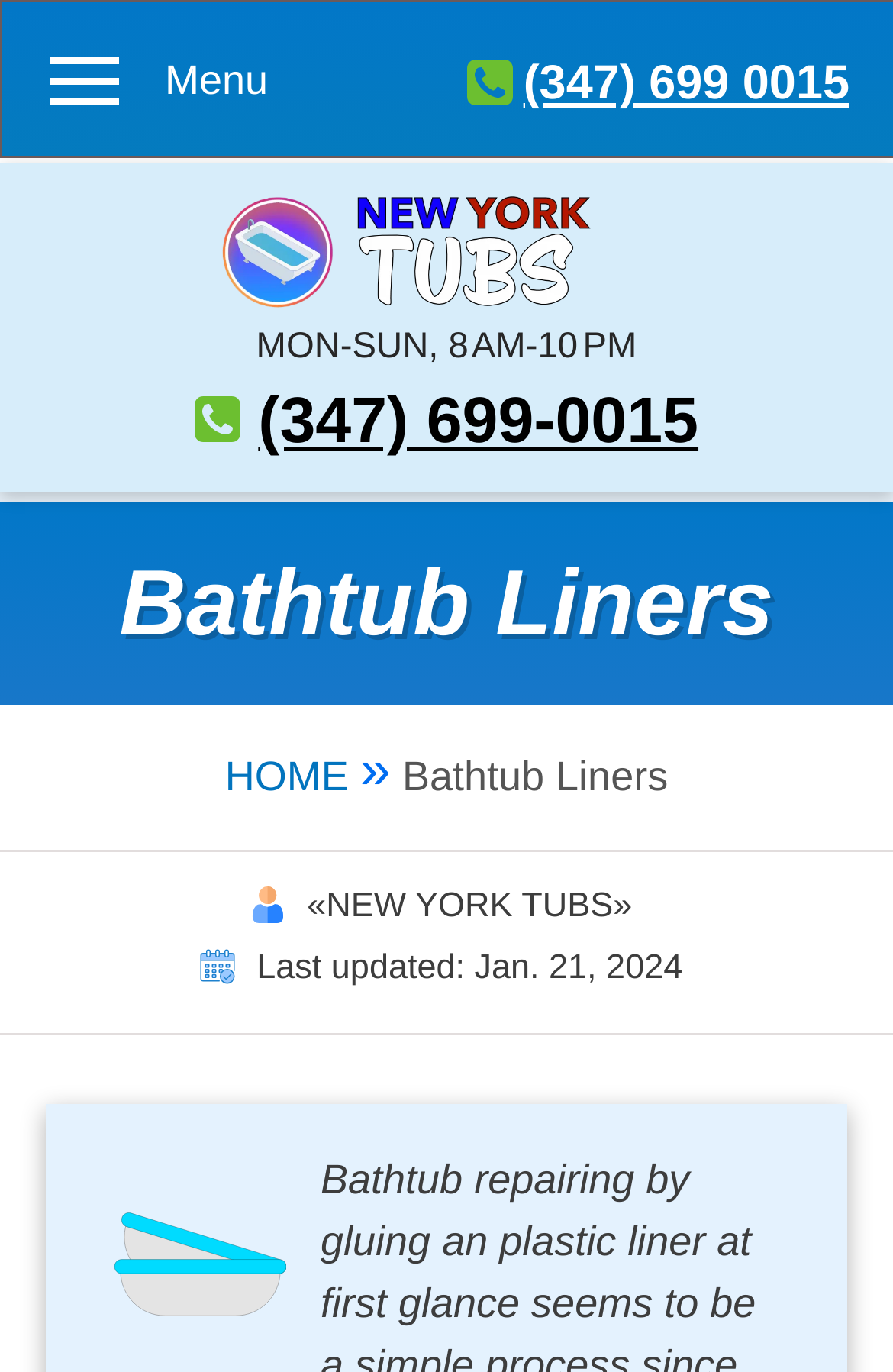Bounding box coordinates are given in the format (top-left x, top-left y, bottom-right x, bottom-right y). All values should be floating point numbers between 0 and 1. Provide the bounding box coordinate for the UI element described as: (347) 699-0015

[0.289, 0.28, 0.782, 0.332]